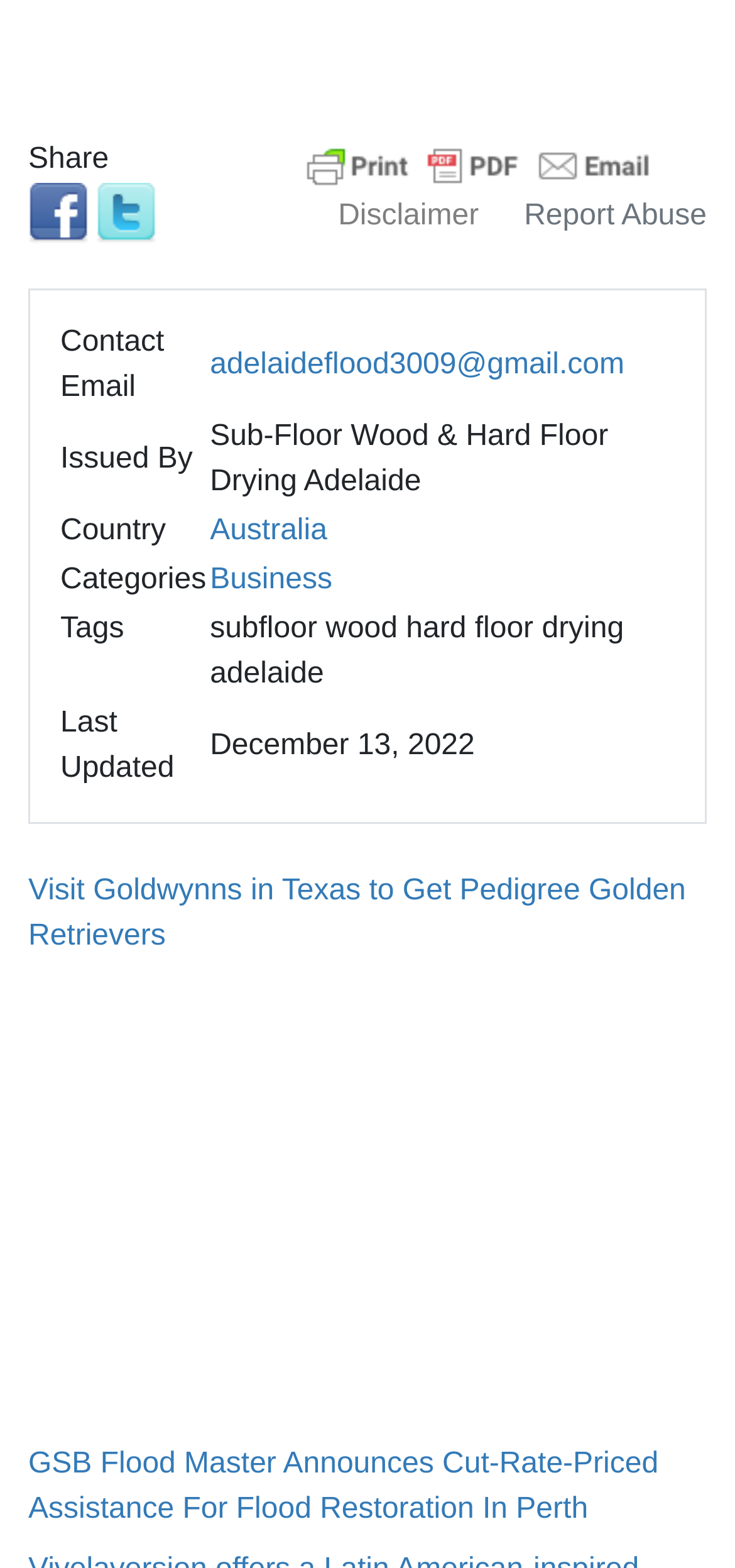What is the country of the issuer?
Using the image as a reference, give an elaborate response to the question.

I found the country of the issuer by examining the table on the webpage, specifically the row with the label 'Country', and the corresponding value is 'Australia'.